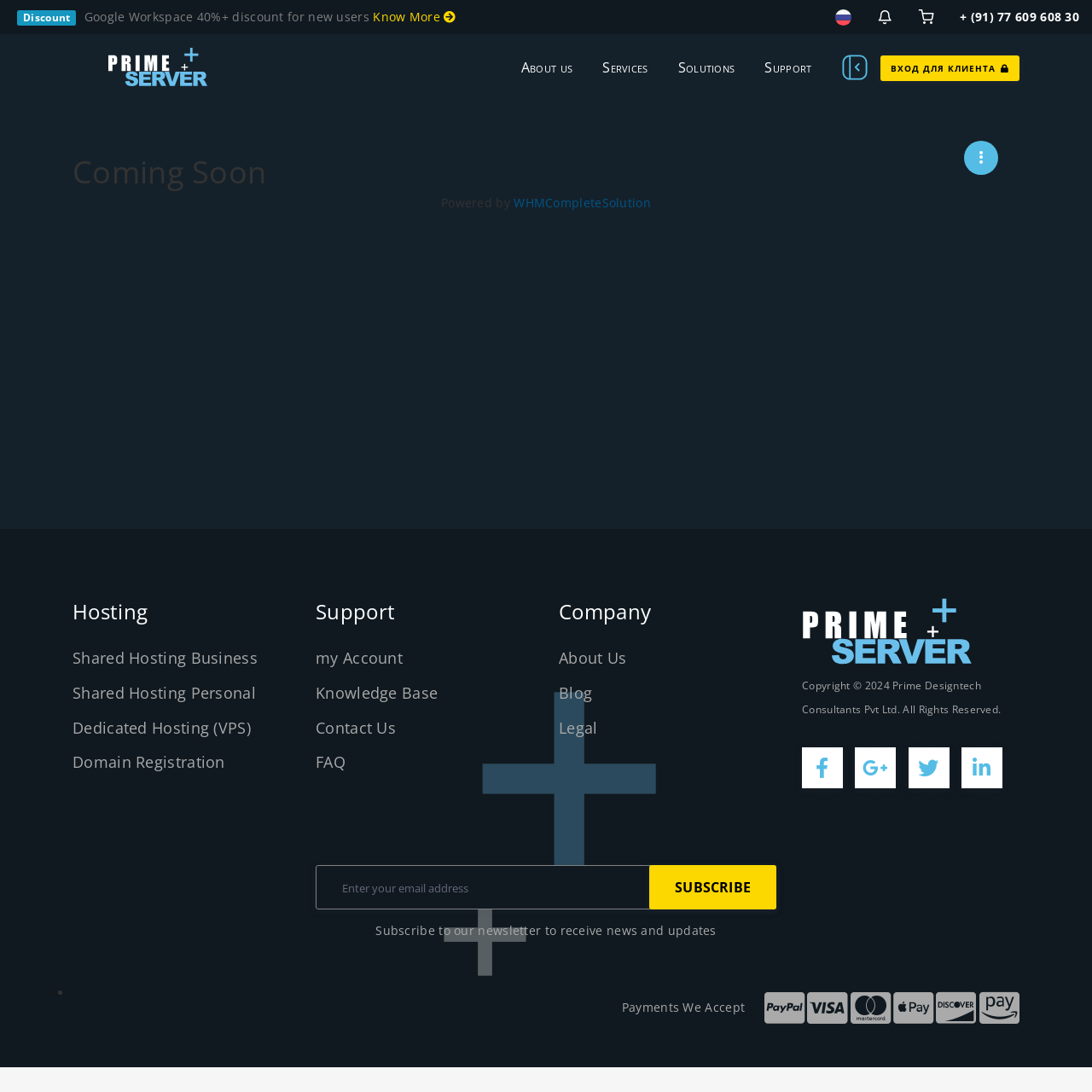Can you pinpoint the bounding box coordinates for the clickable element required for this instruction: "Select the 'About us' option"? The coordinates should be four float numbers between 0 and 1, i.e., [left, top, right, bottom].

[0.477, 0.03, 0.524, 0.093]